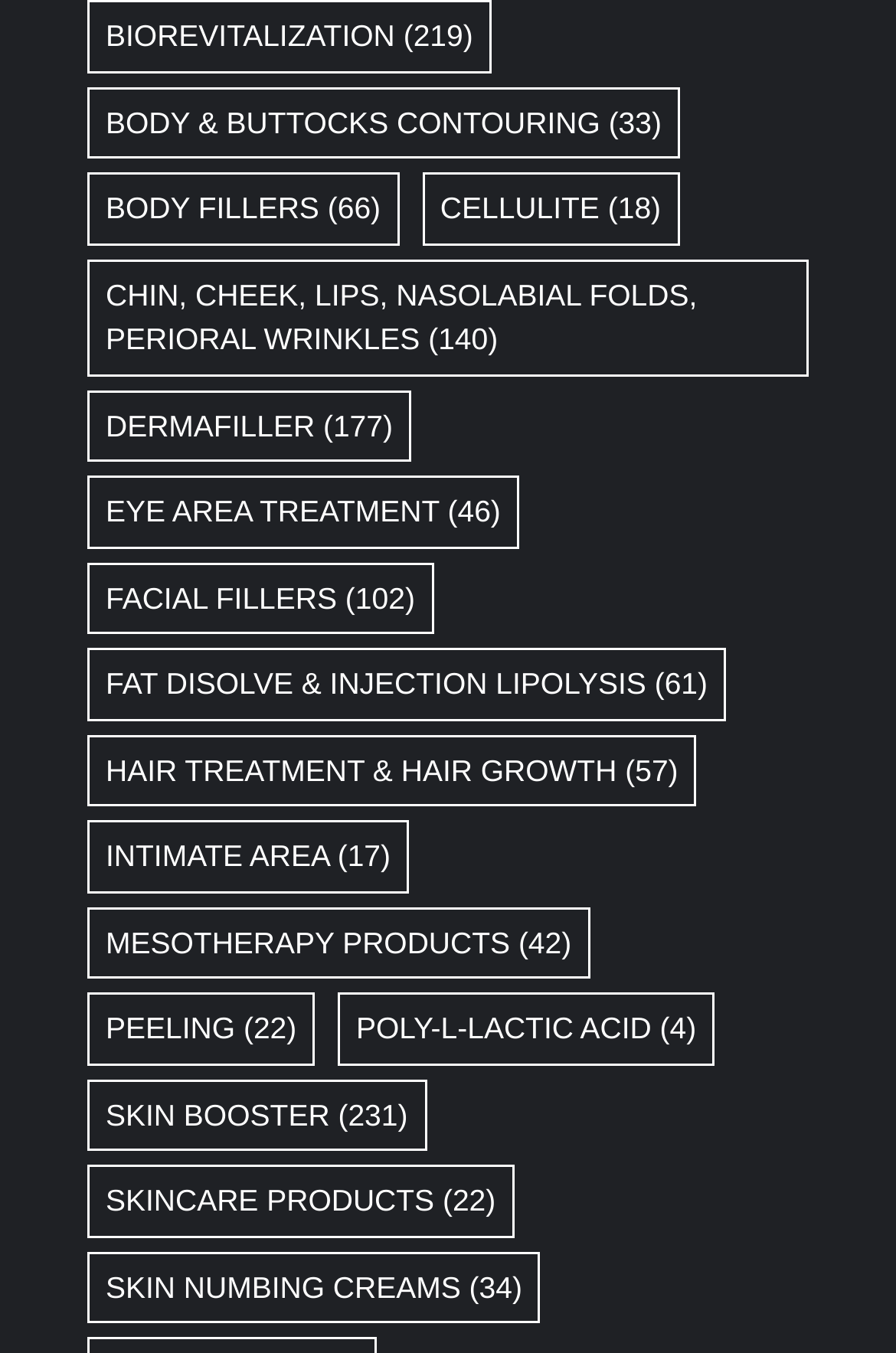How many items are in the CELLULITE category? Based on the screenshot, please respond with a single word or phrase.

18